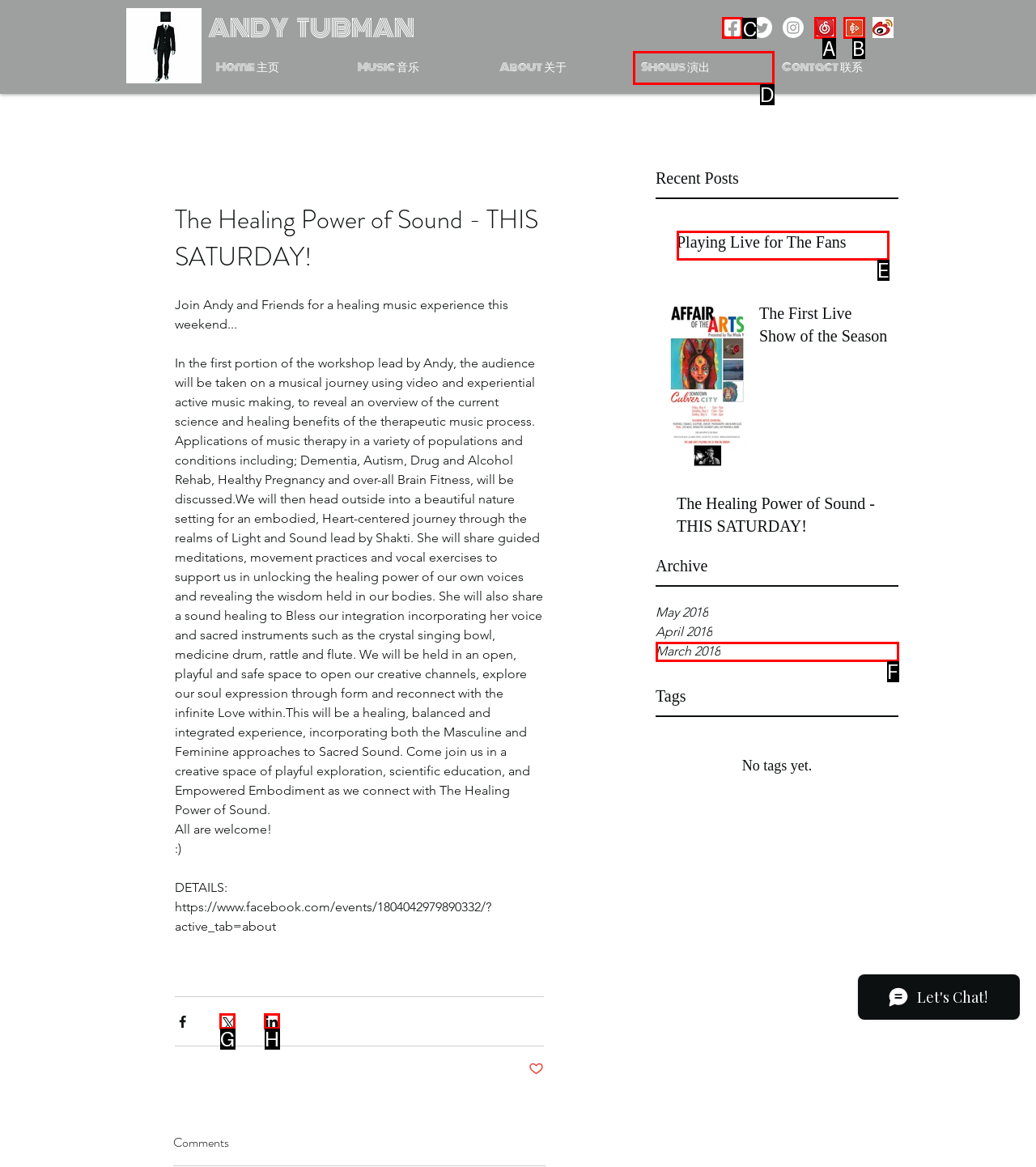Identify the letter of the UI element needed to carry out the task: Check the DMCA.com Protection Status
Reply with the letter of the chosen option.

None